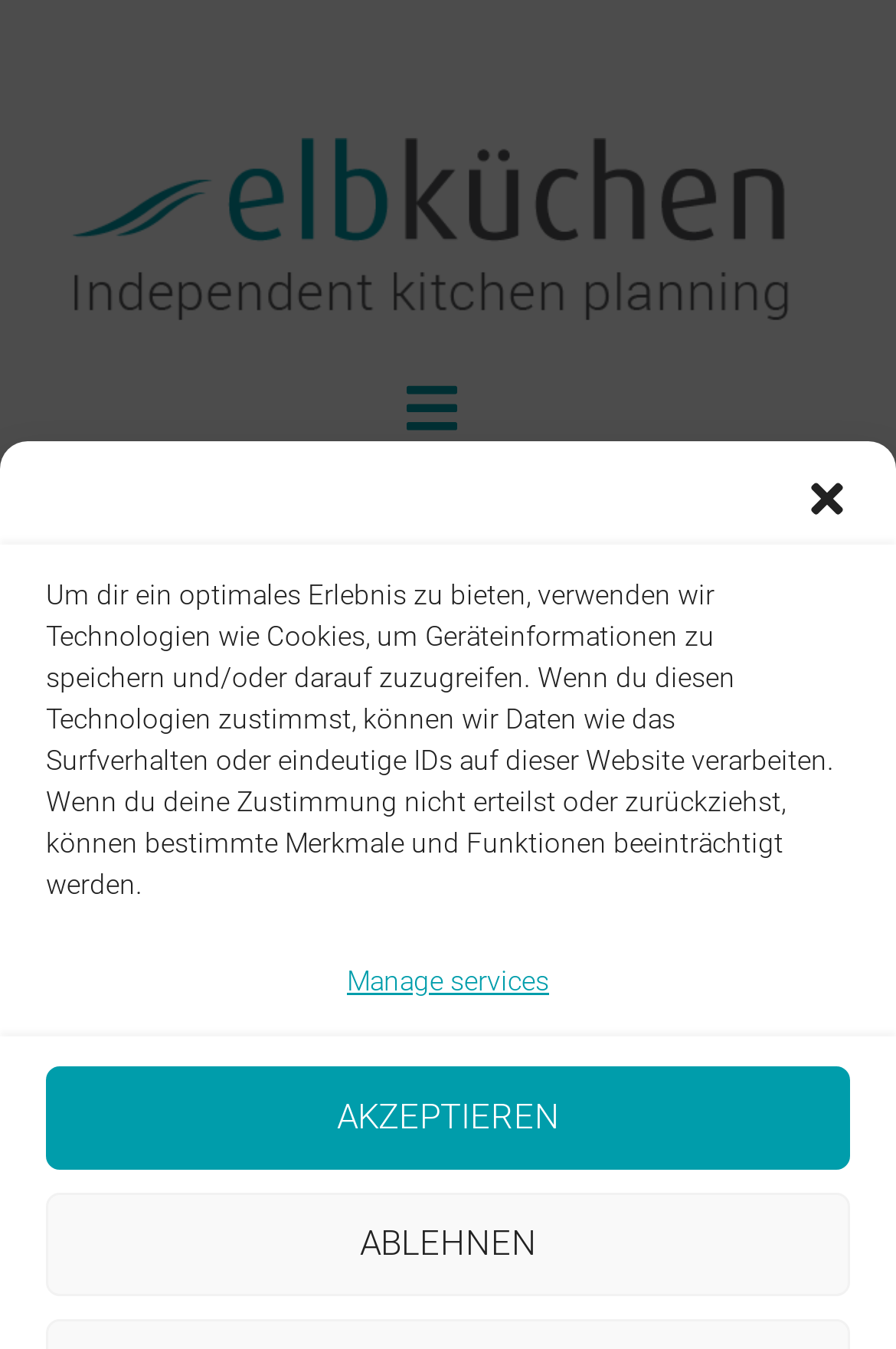Provide a thorough description of the webpage's content and layout.

The webpage is about planning a new kitchen with elbküchen, highlighting the advantages of working with them due to their long year of experience. 

At the top right corner, there is a "close-dialog" button. Below it, there is a static text block that explains the use of technologies like cookies to store and access device information, and how it may affect certain features and functions if not consented. 

Next to the static text block, there is a "Manage services" link. Below it, there are two buttons, "AKZEPTIEREN" and "ABLEHNEN", which are likely related to consenting to the use of technologies mentioned above.

On the top left, there is a link and an image, both with the label "elbküchen", which likely represents the company's logo. 

Below the logo, there is a smaller image, and a note with a static text "cropped-kuechen-planen-elbkuechen.jpg", which suggests that it might be a thumbnail of a kitchen plan. 

Further down, there is a heading "Your advantages with elbküchen", followed by a figure with a link. This section likely outlines the benefits of working with elbküchen for kitchen planning.